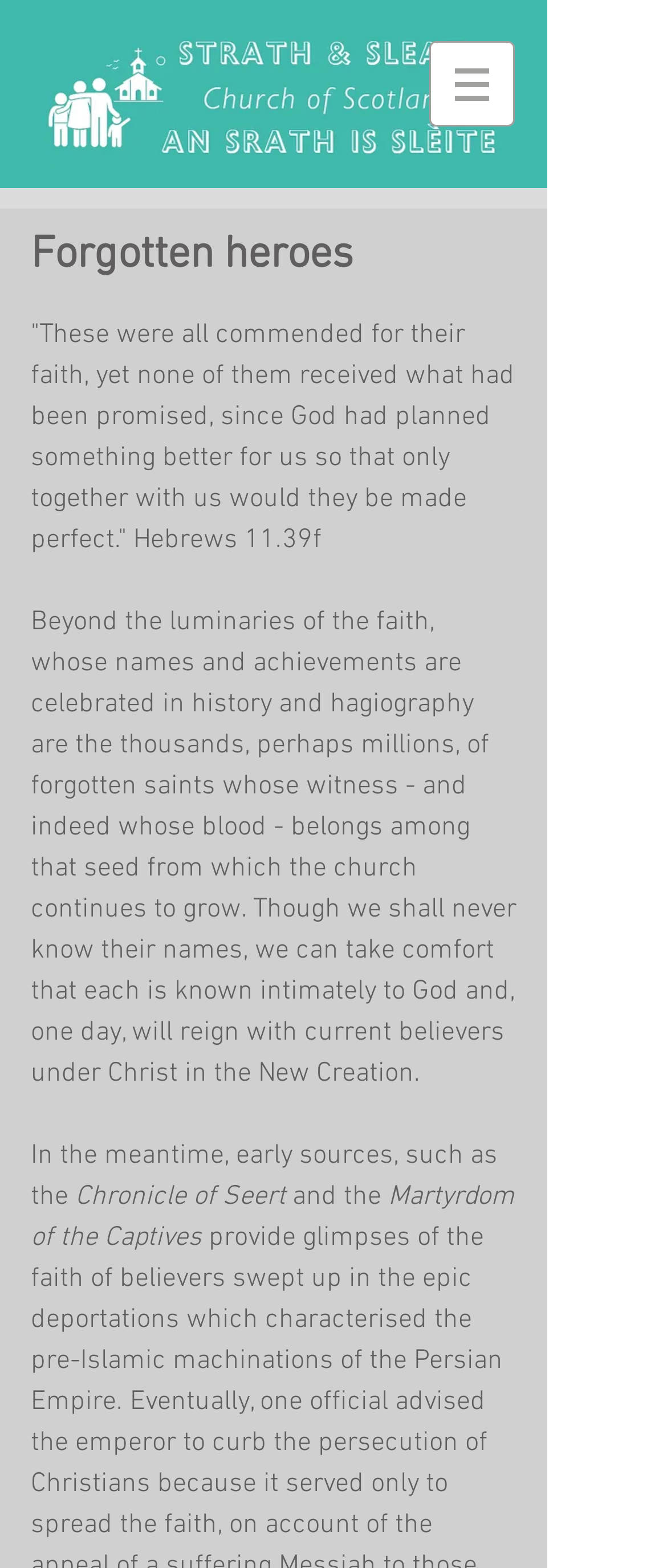What is the name of the church logo?
Please answer the question with as much detail and depth as you can.

The image at the top of the webpage has a description 'AA New church Logo cropped.jpg', which suggests that the logo belongs to a church named 'AA New church'.